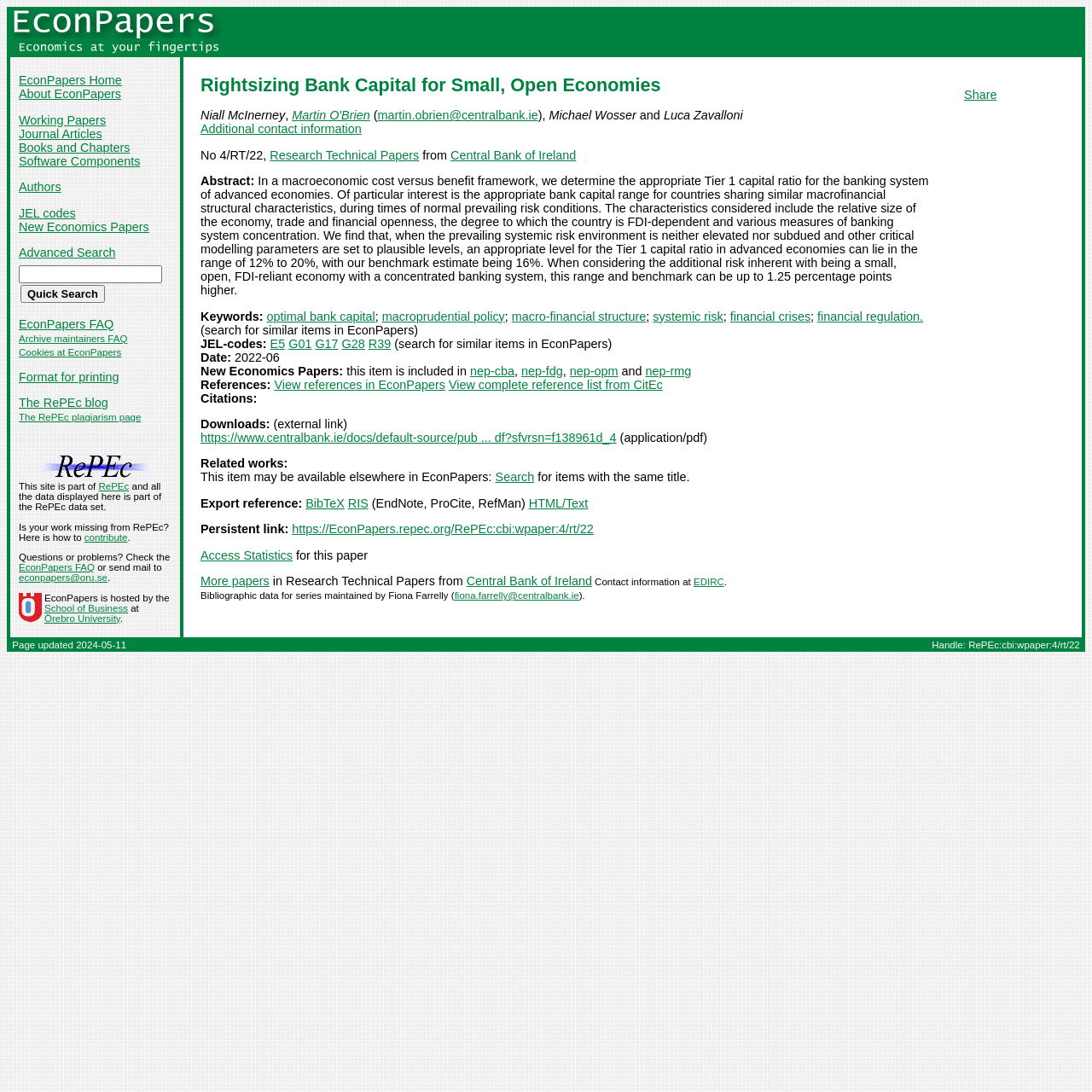Locate the headline of the webpage and generate its content.

Rightsizing Bank Capital for Small, Open Economies